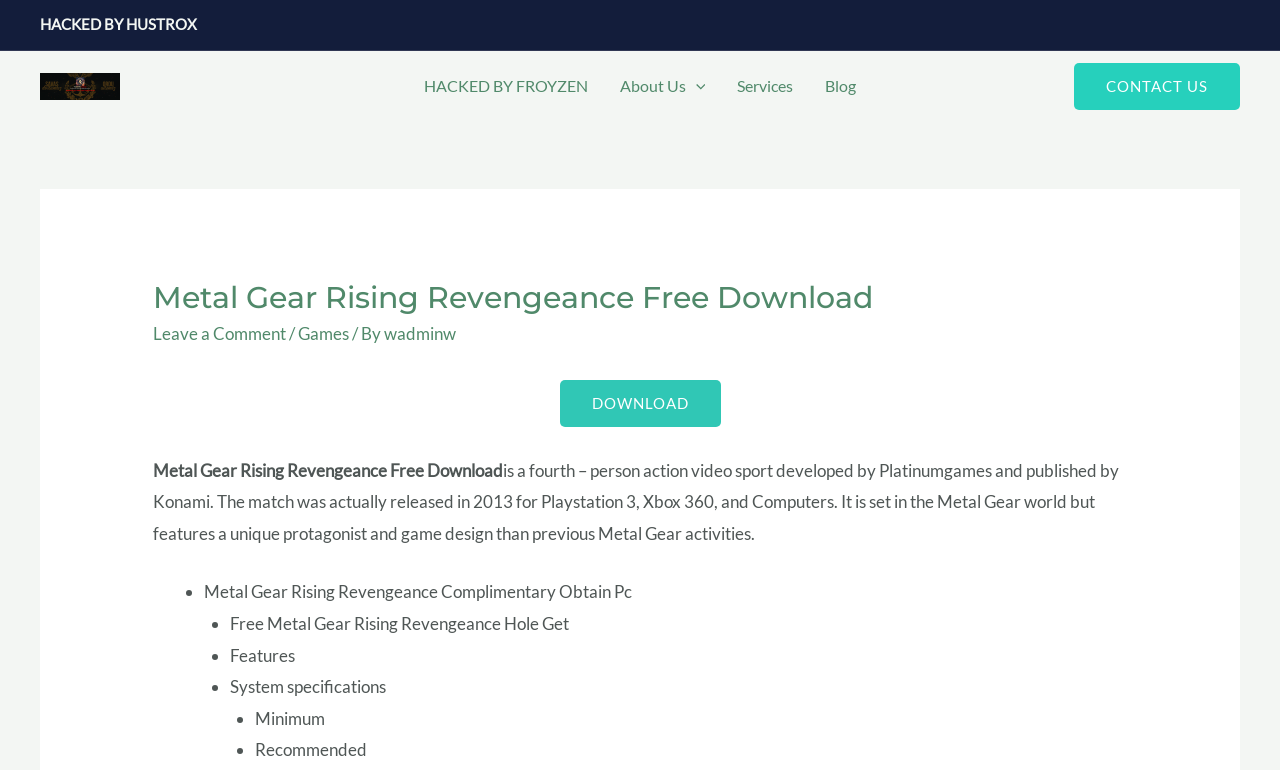Please specify the bounding box coordinates of the clickable region to carry out the following instruction: "Click on HACKED BY HUSTROX". The coordinates should be four float numbers between 0 and 1, in the format [left, top, right, bottom].

[0.031, 0.095, 0.094, 0.122]